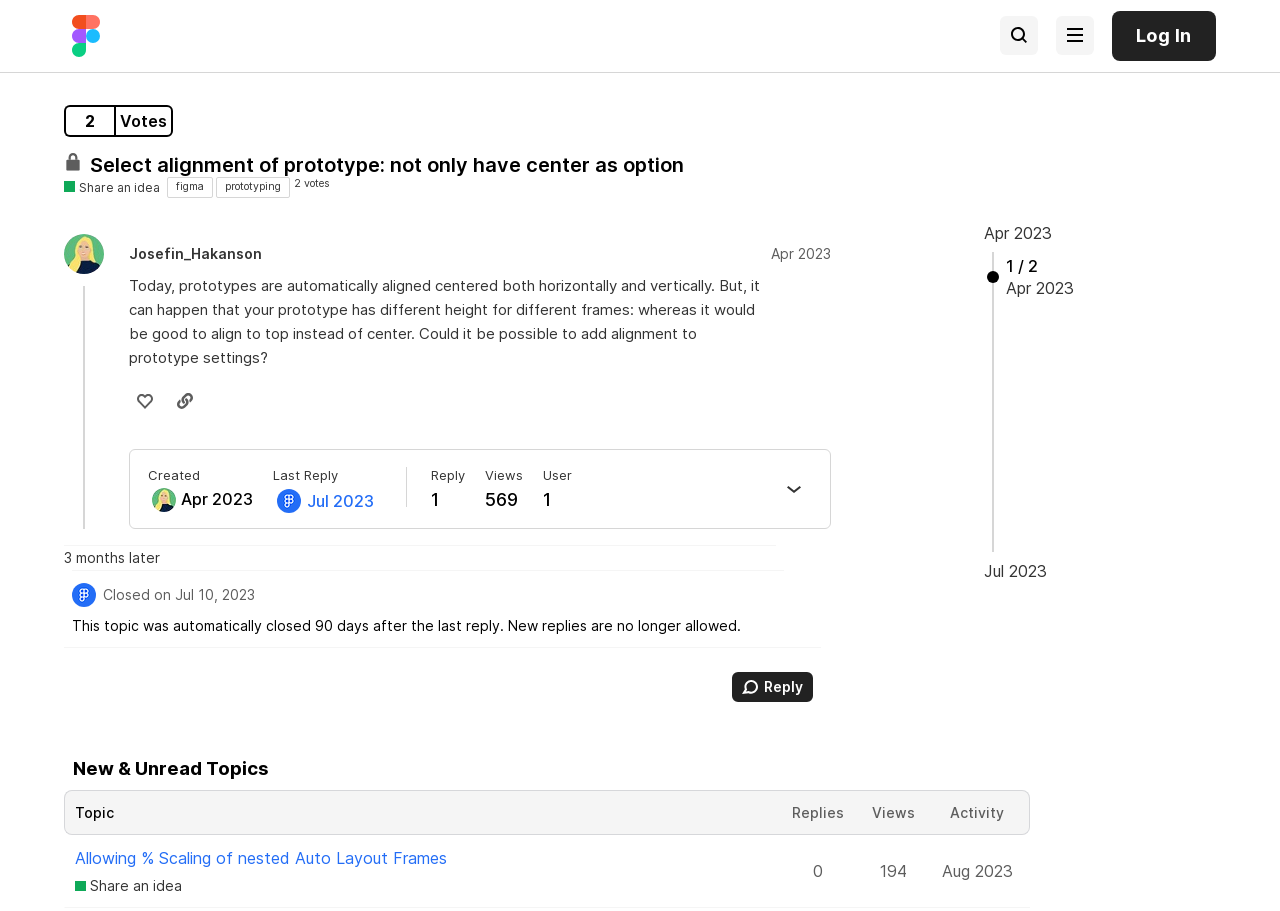Determine the bounding box coordinates of the clickable element necessary to fulfill the instruction: "Log in to the forum". Provide the coordinates as four float numbers within the 0 to 1 range, i.e., [left, top, right, bottom].

[0.869, 0.012, 0.95, 0.067]